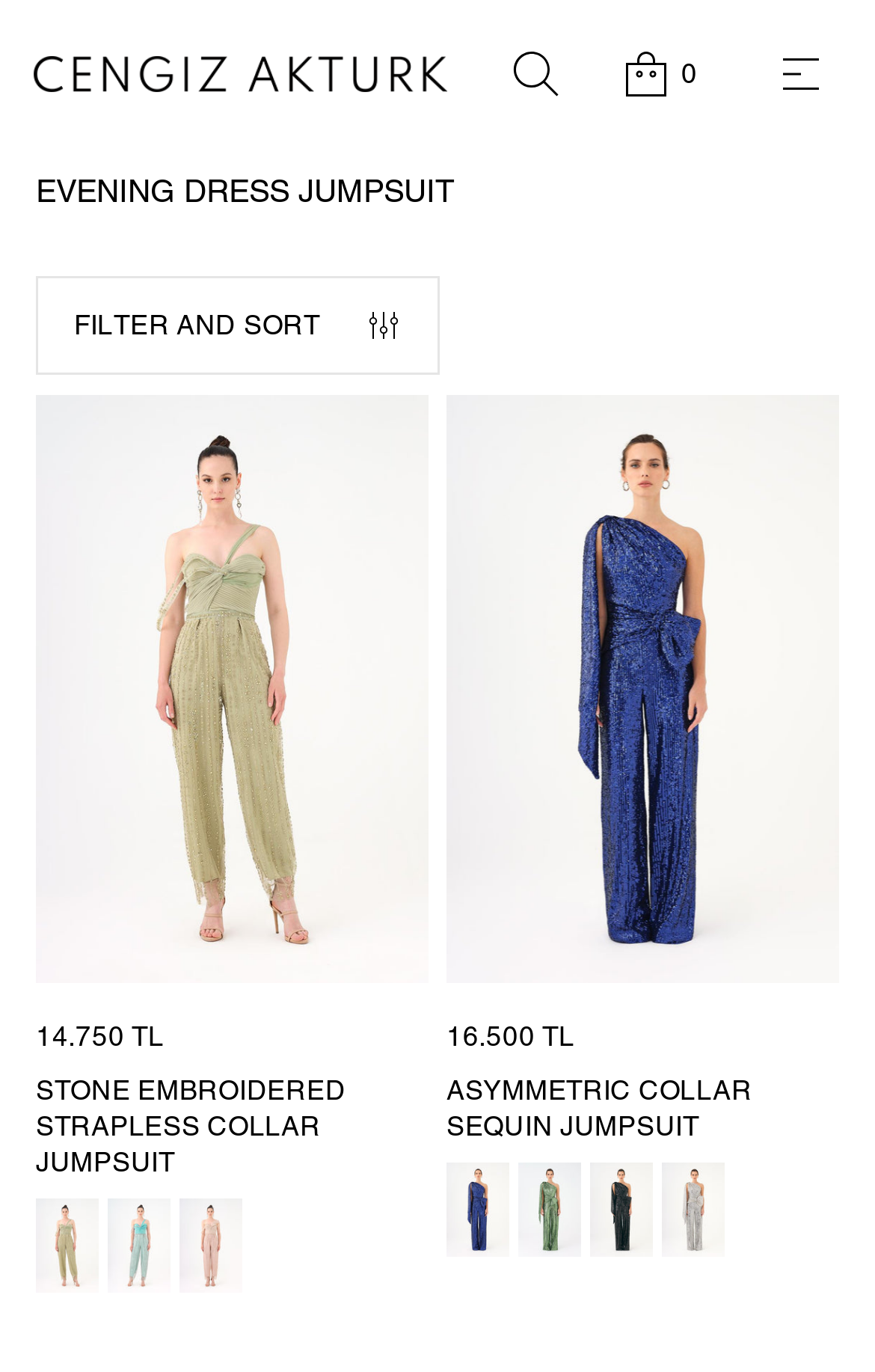Explain in detail what is displayed on the webpage.

This webpage is about evening dress jumpsuit models and prices from Cengiz Aktürk. At the top left, there is a logo of Cengiz Aktürk, which is an image with a link to the main page. Next to the logo, there is a details section with a disclosure triangle that leads to a search page. On the top right, there is a link with a number "0" and an image, followed by a button to open a burger menu.

Below the top section, there is a heading "EVENING DRESS JUMPSUIT" in a large font. Underneath the heading, there is a button to filter and sort the products. The main content of the page is a list of evening dress jumpsuit models, each with a link to the product details, an image of the product, and a list of colors available. The colors are represented by small images and text labels, such as "GREEN", "MINT", "BEIGE", "DARK BLUE", "GREEN", "BLACK", and "SILVER". Each product also has a regular price listed. The products are arranged in a grid layout, with multiple rows and columns.